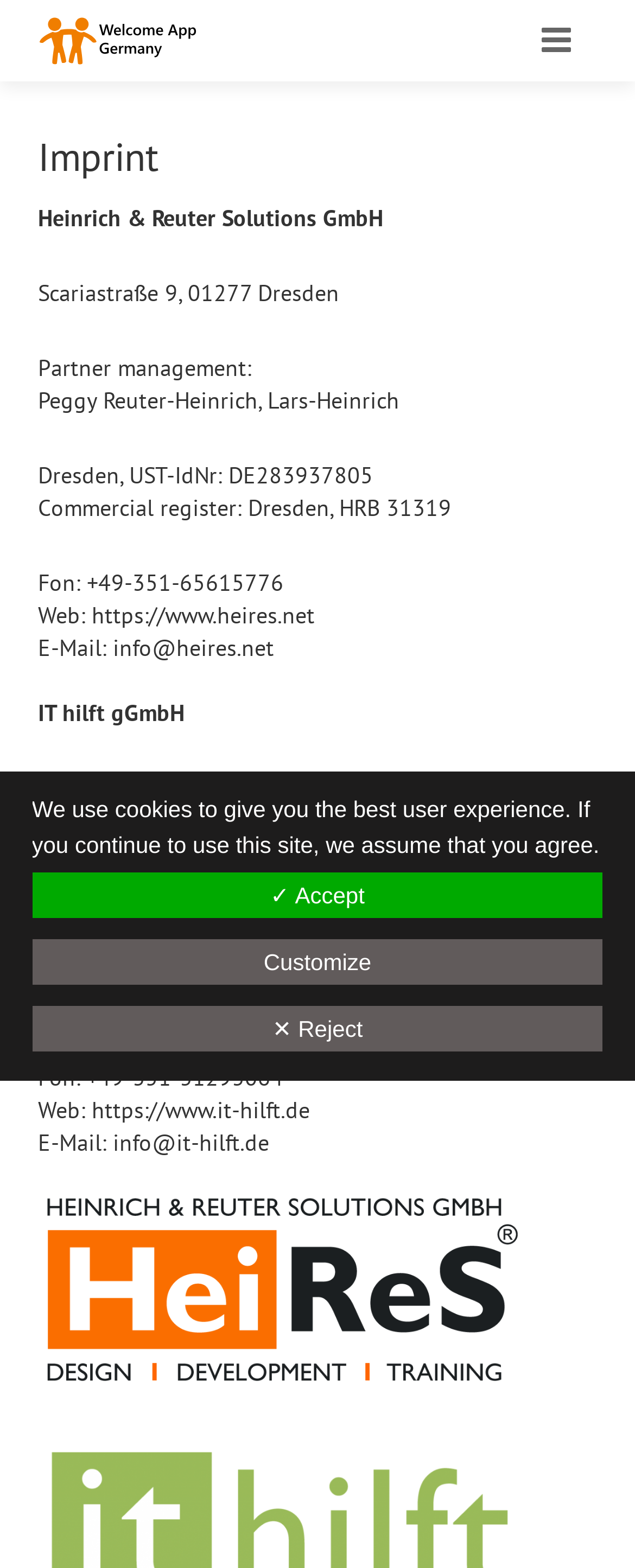Please respond in a single word or phrase: 
How many companies are listed in the imprint section?

2